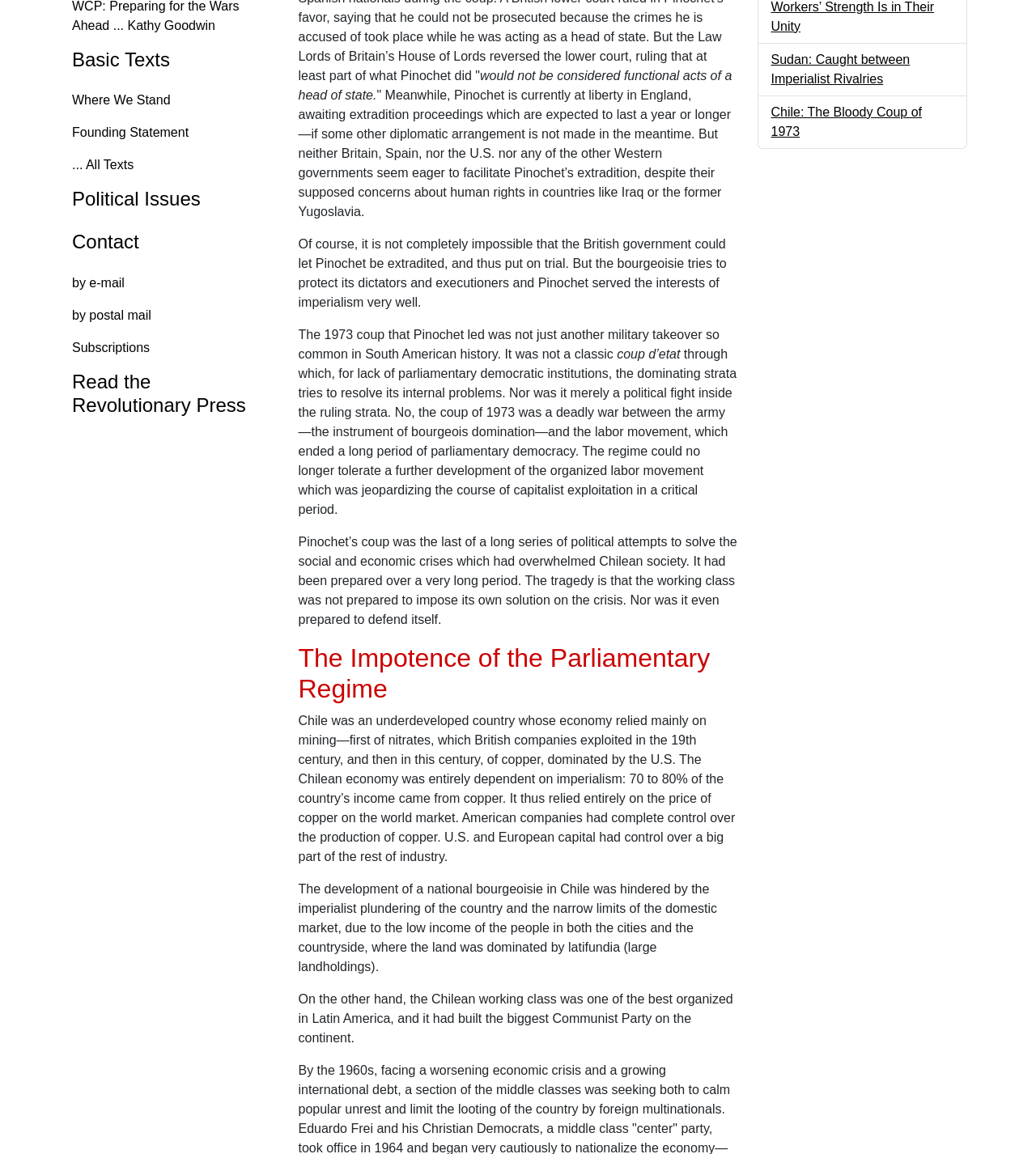Bounding box coordinates should be in the format (top-left x, top-left y, bottom-right x, bottom-right y) and all values should be floating point numbers between 0 and 1. Determine the bounding box coordinate for the UI element described as: by e-mail

[0.057, 0.231, 0.269, 0.259]